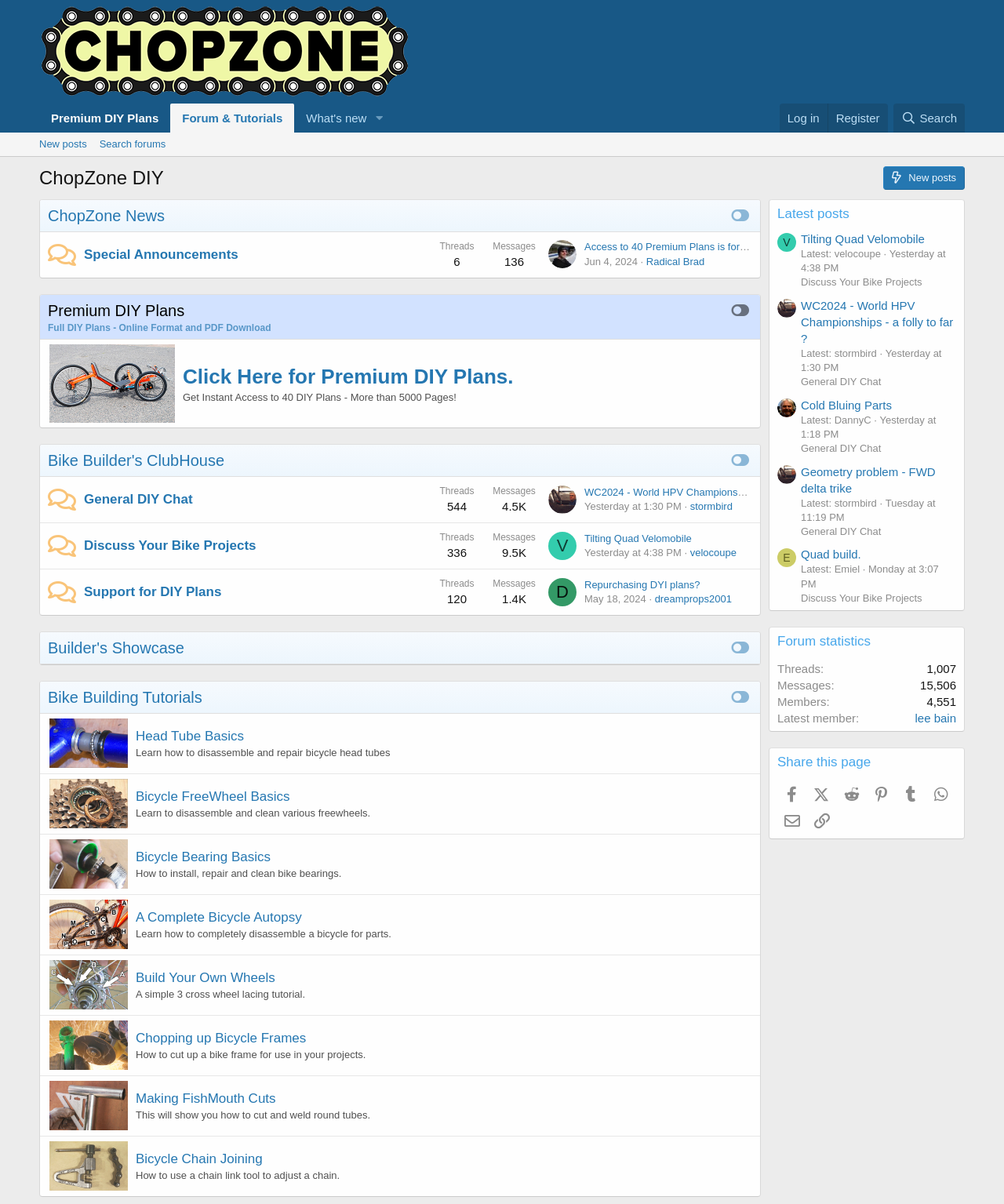Locate the bounding box coordinates of the clickable part needed for the task: "Check the 'New posts'".

[0.033, 0.11, 0.093, 0.13]